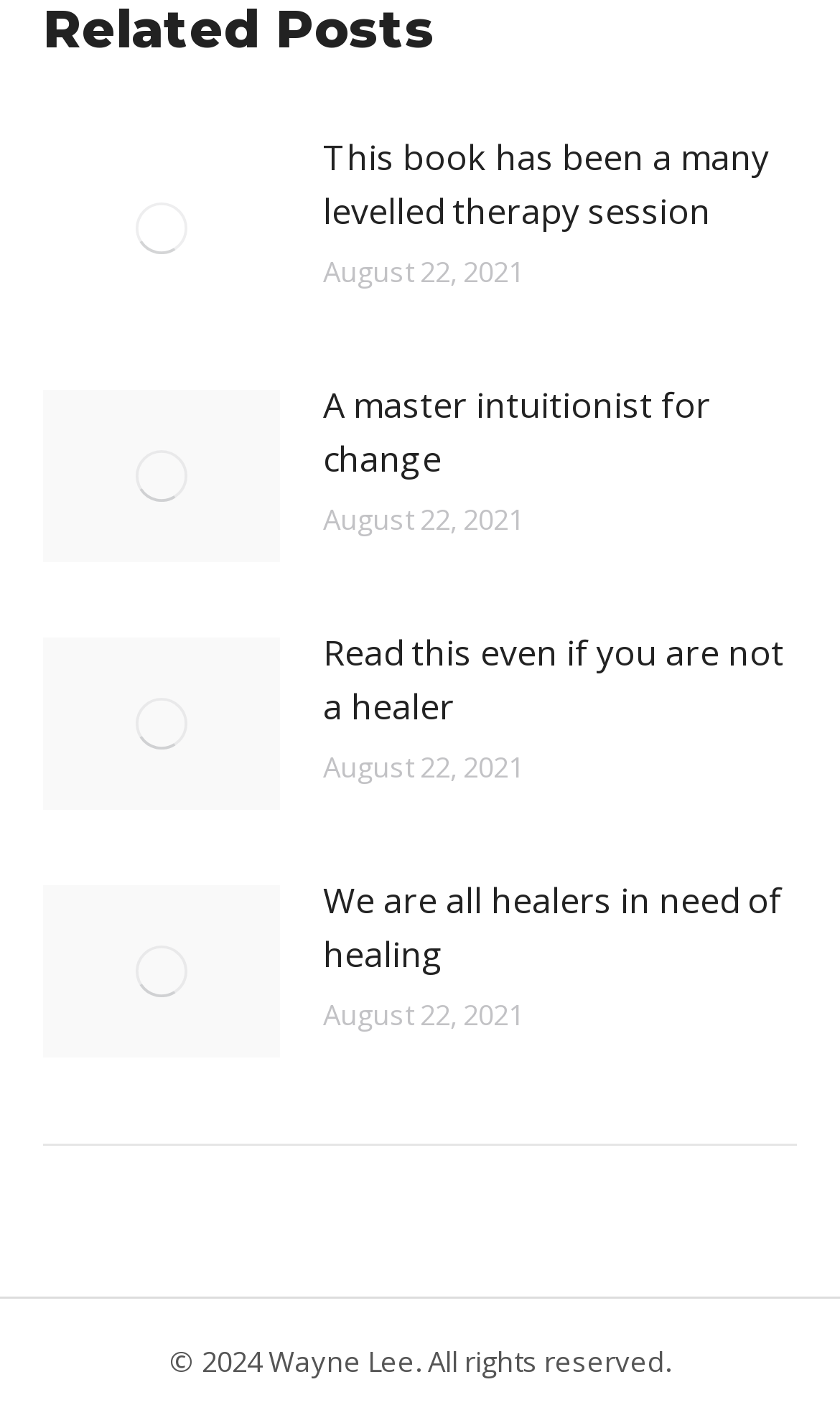Identify the bounding box coordinates for the element you need to click to achieve the following task: "read article about intuitionist for change". Provide the bounding box coordinates as four float numbers between 0 and 1, in the form [left, top, right, bottom].

[0.385, 0.268, 0.949, 0.347]